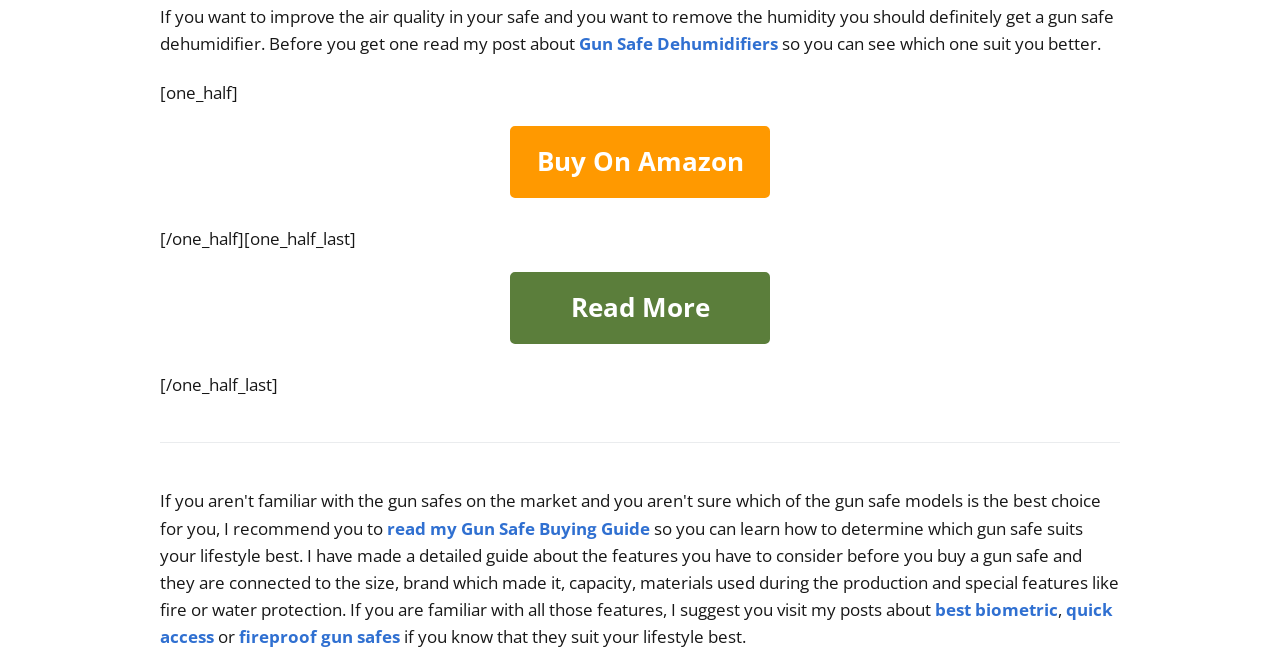Please identify the bounding box coordinates of the element's region that should be clicked to execute the following instruction: "Click the 'Buy On Amazon' button". The bounding box coordinates must be four float numbers between 0 and 1, i.e., [left, top, right, bottom].

[0.398, 0.191, 0.602, 0.299]